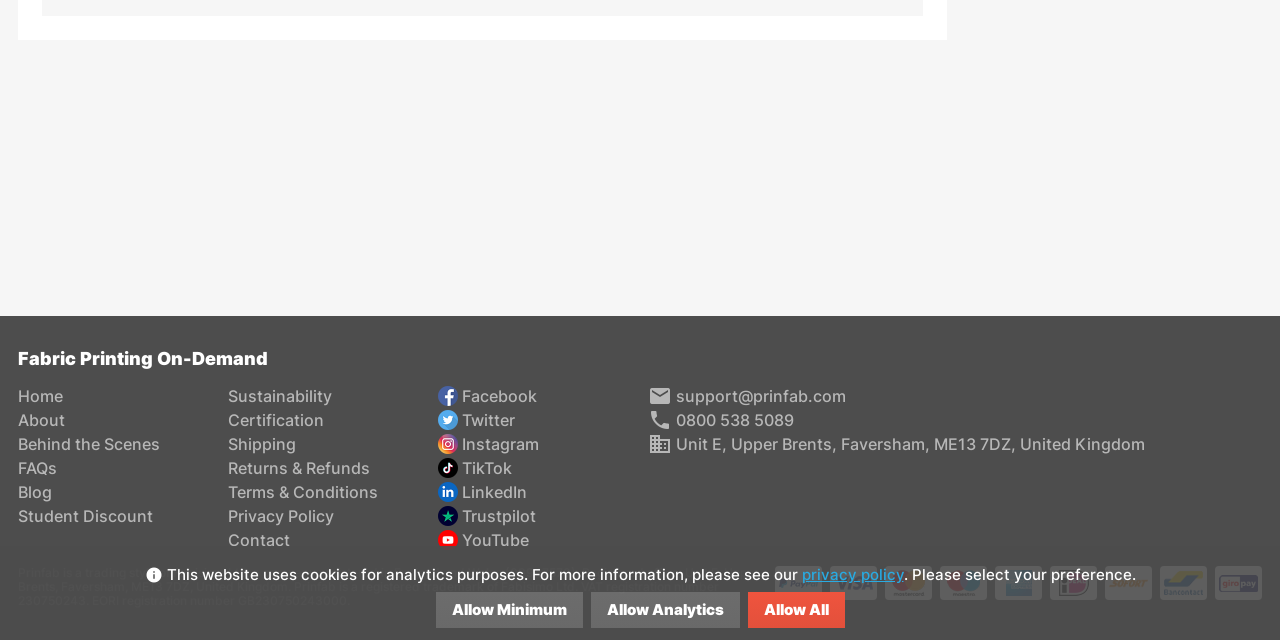Locate the bounding box coordinates of the UI element described by: "Twitter". The bounding box coordinates should consist of four float numbers between 0 and 1, i.e., [left, top, right, bottom].

[0.361, 0.641, 0.402, 0.672]